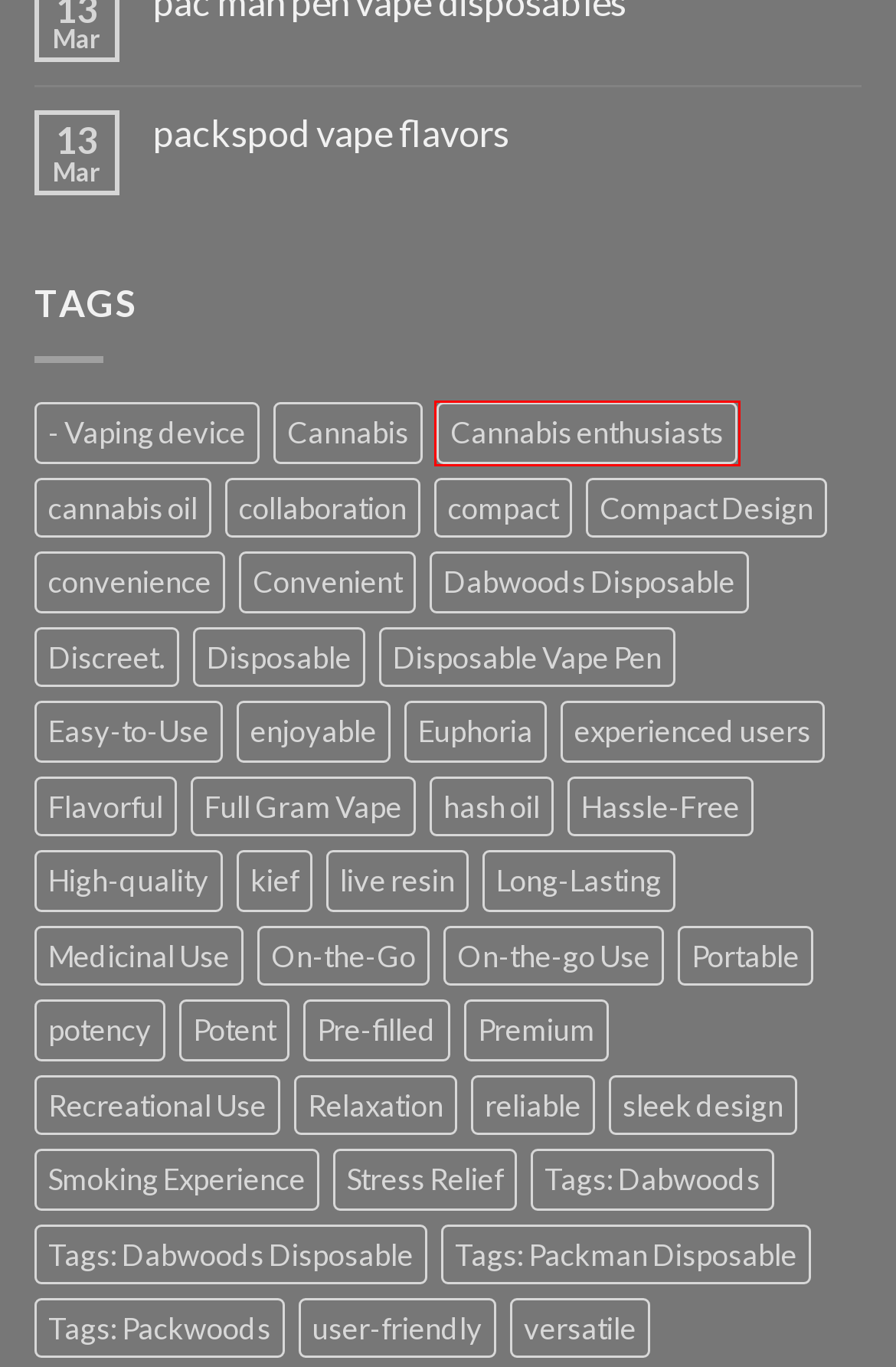Review the screenshot of a webpage containing a red bounding box around an element. Select the description that best matches the new webpage after clicking the highlighted element. The options are:
A. live resin - packwoodsdisposable.org
B. Premium - packwoodsdisposable.org
C. Cannabis enthusiasts - packwoodsdisposable.org
D. potency - packwoodsdisposable.org
E. Euphoria - packwoodsdisposable.org
F. Tags: Packwoods - packwoodsdisposable.org
G. Recreational Use - packwoodsdisposable.org
H. Tags: Dabwoods - packwoodsdisposable.org

C